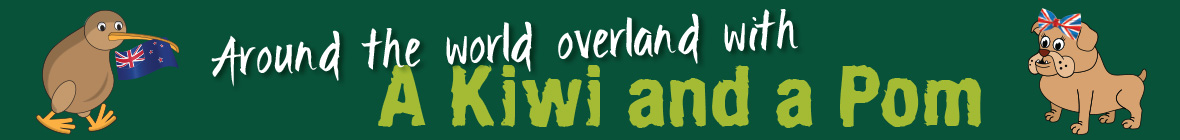Answer the question using only one word or a concise phrase: What is written in bold, vibrant colors?

Around the world overland with A Kiwi and a Pom